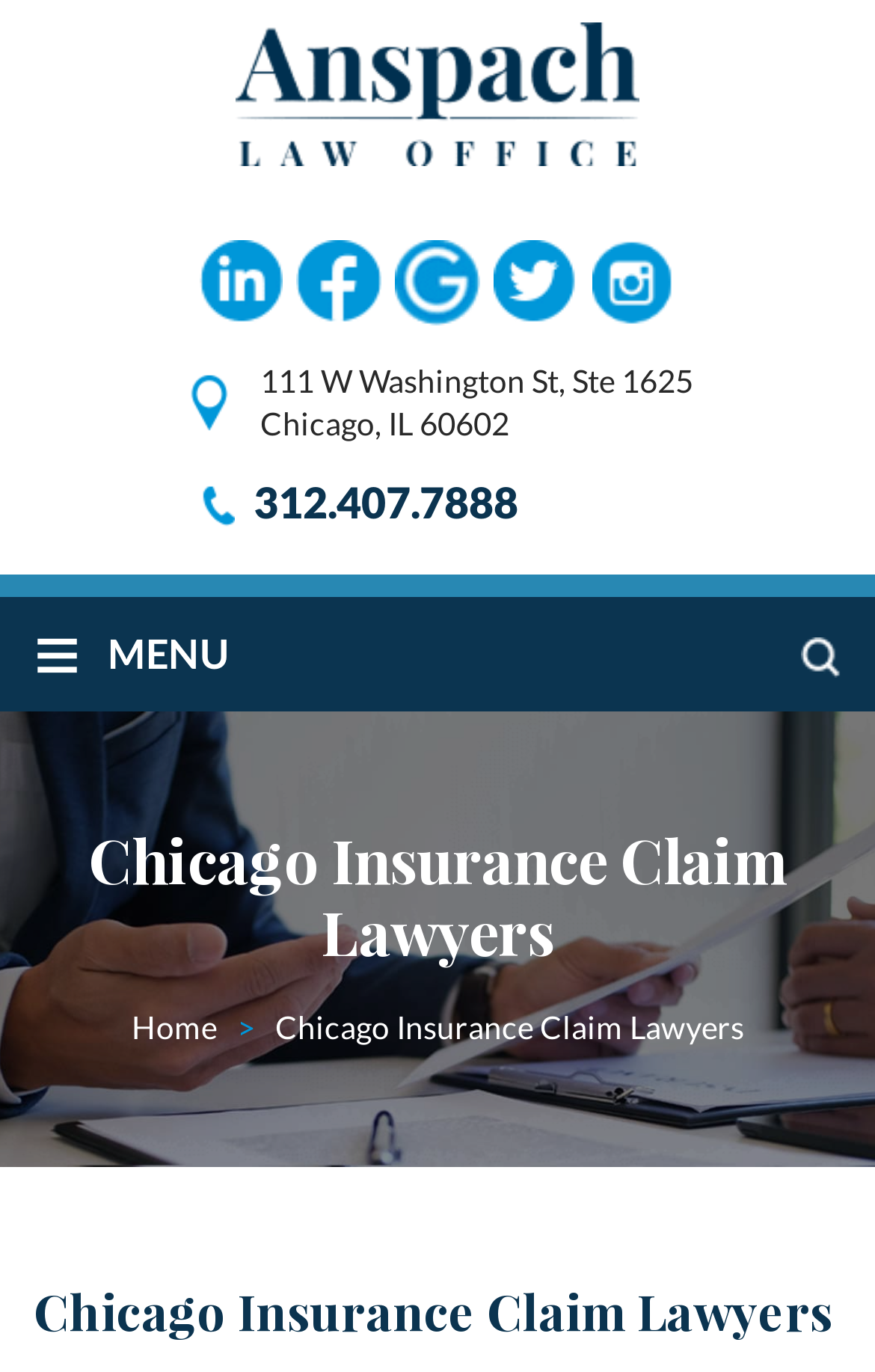Generate a comprehensive description of the webpage.

The webpage is about Chicago insurance claim lawyers, specifically Anspach Law Office. At the top, there are six social media links, including LinkedIn, Facebook, Google, Twitter, and Instagram, aligned horizontally. Below these links, there is an address "111 W Washington St, Ste 1625 Chicago, IL 60602" and a phone number "312.407.7888". 

To the left of the address and phone number, there is a menu icon represented by the symbol "≡" and a "MENU" text. On the right side of the menu, there is a "Clear" button with the text "CLEAR" inside. 

The main heading "Chicago Insurance Claim Lawyers" is prominently displayed in the middle of the page. Below this heading, there is a navigation section with a "Home" link, followed by a ">" symbol. 

At the very bottom of the page, there is another instance of the main heading "Chicago Insurance Claim Lawyers", which seems to be a footer section.